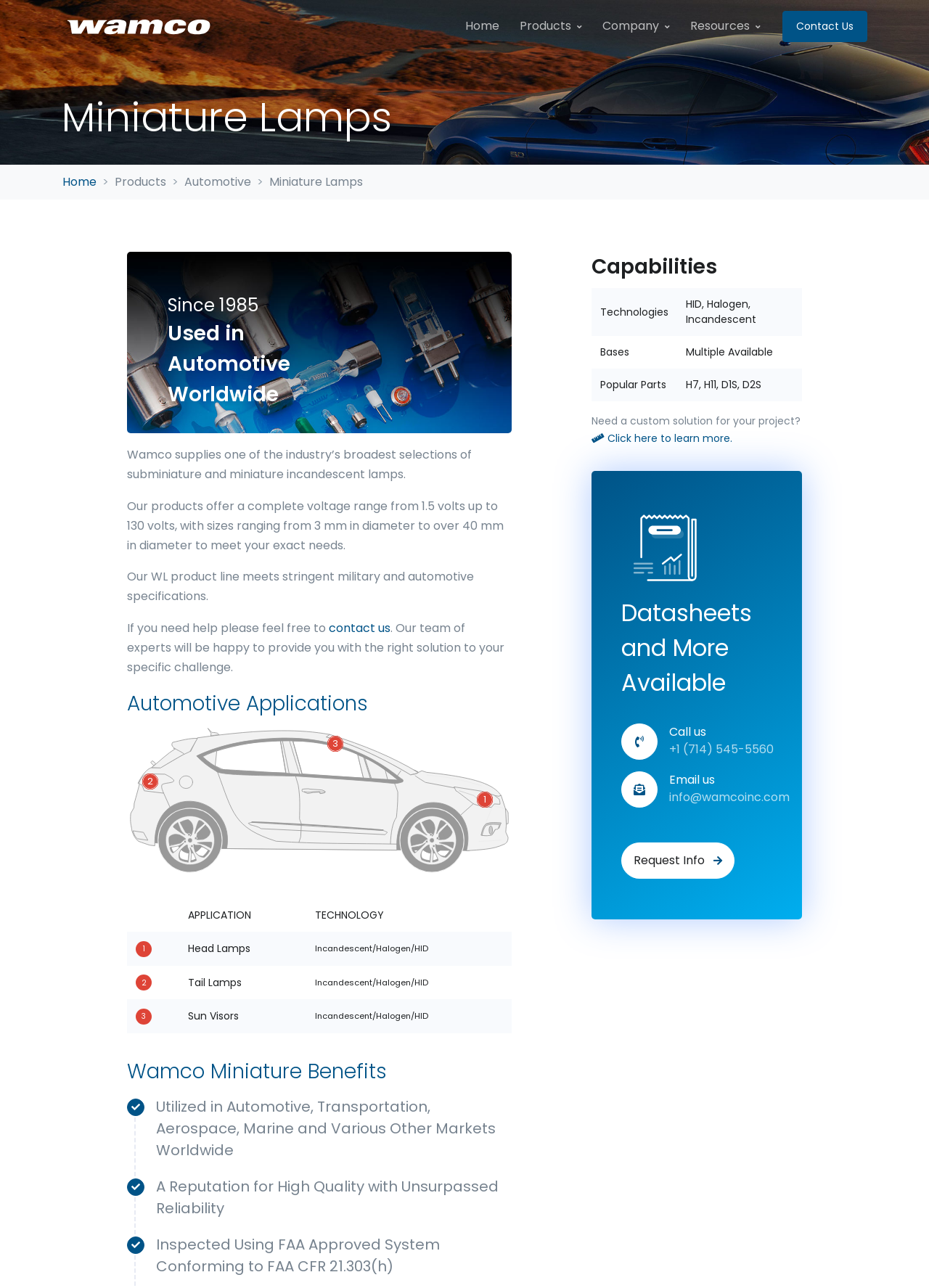Can you identify the bounding box coordinates of the clickable region needed to carry out this instruction: 'View the 'News & Updates' category'? The coordinates should be four float numbers within the range of 0 to 1, stated as [left, top, right, bottom].

None